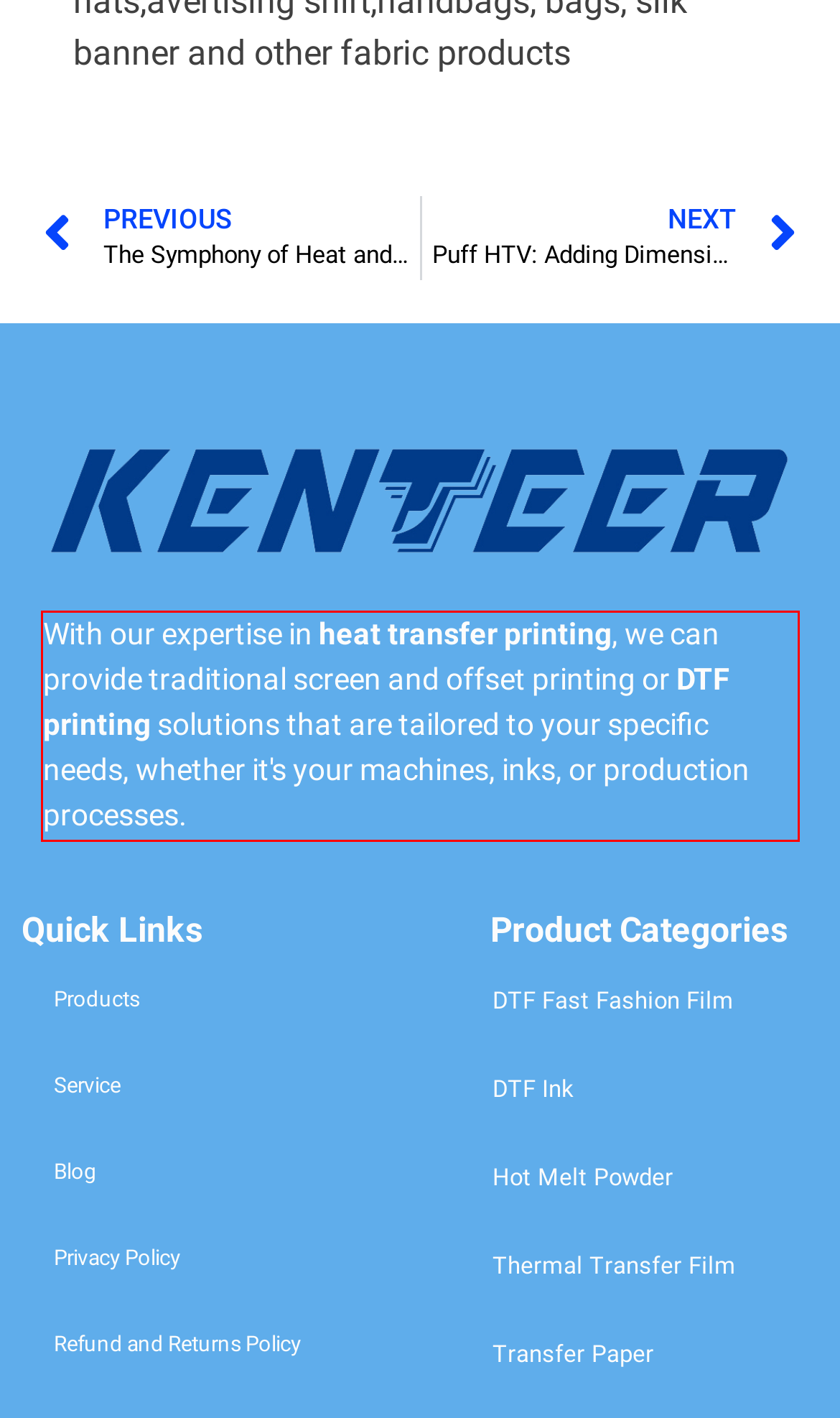Please identify and extract the text from the UI element that is surrounded by a red bounding box in the provided webpage screenshot.

With our expertise in heat transfer printing, we can provide traditional screen and offset printing or DTF printing solutions that are tailored to your specific needs, whether it's your machines, inks, or production processes.